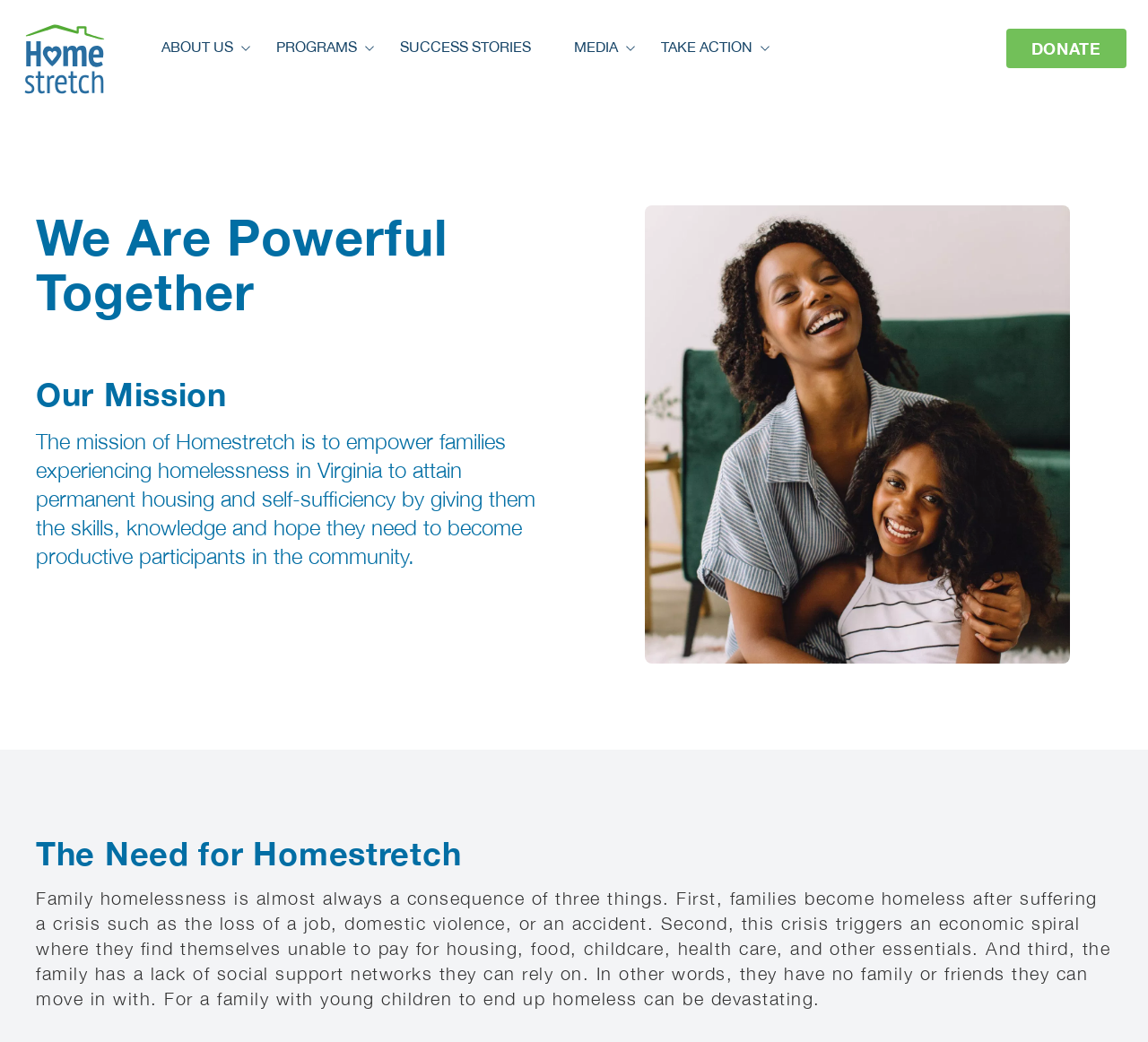Return the bounding box coordinates of the UI element that corresponds to this description: "How You Can Help". The coordinates must be given as four float numbers in the range of 0 and 1, [left, top, right, bottom].

[0.269, 0.132, 0.374, 0.147]